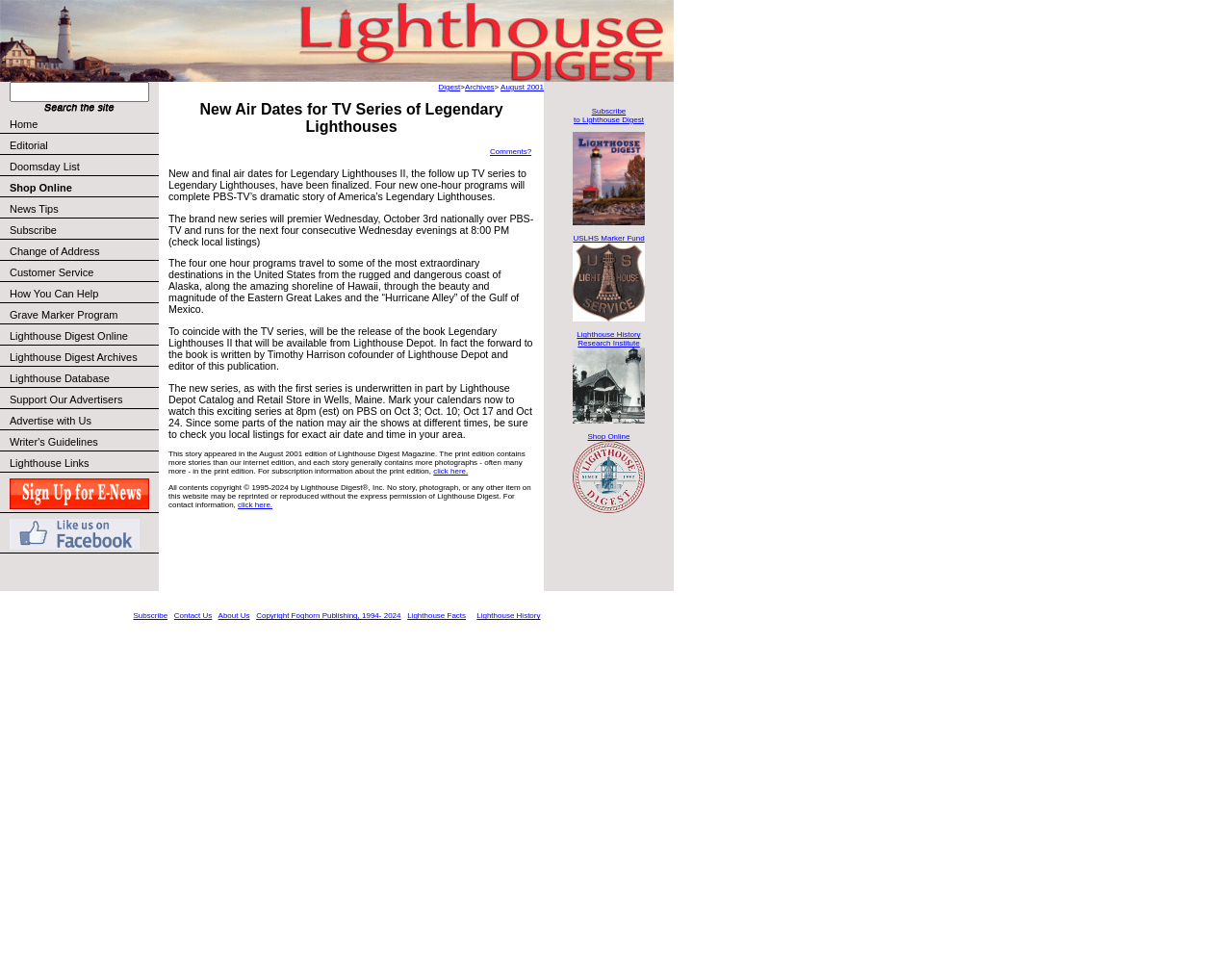Create a detailed summary of all the visual and textual information on the webpage.

The webpage is about Lighthouse Digest, a publication that focuses on lighthouses. At the top, there is a search bar with a "Search" button next to it, followed by a row of links to various sections of the website, including "Home", "Editorial", "Doomsday List", "Shop Online", and more.

Below this, there is a main article titled "New Air Dates for TV Series of Legendary Lighthouses" which discusses the upcoming TV series "Legendary Lighthouses II" and its premiere dates. The article also mentions the release of a book with the same title and provides information about the TV series, including its sponsors and broadcast schedule.

To the right of the article, there are several links and images, including a link to subscribe to Lighthouse Digest, a link to the USLHS Marker Fund, a link to the Lighthouse History Research Institute, and a link to shop online.

At the bottom of the page, there are more links, including "Contact Us", "About Us", and "Copyright" information, as well as some lighthouse-related facts and history.

There are a total of 17 images on the page, including icons and logos, but no large images or graphics. The overall layout is organized and easy to navigate, with clear headings and concise text.